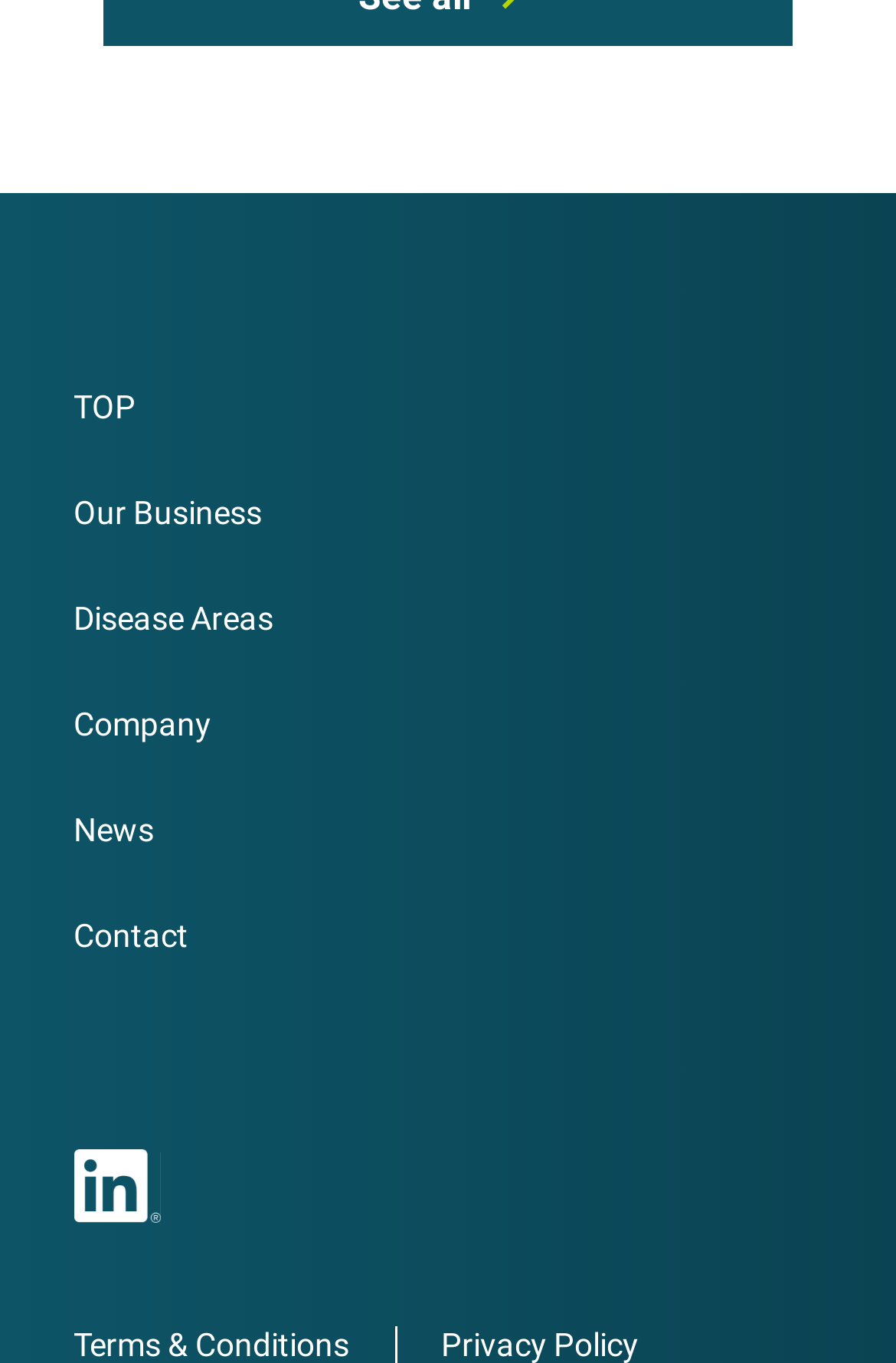Provide a single word or phrase to answer the given question: 
What is the purpose of the 'Terms & Conditions' link?

To provide legal information